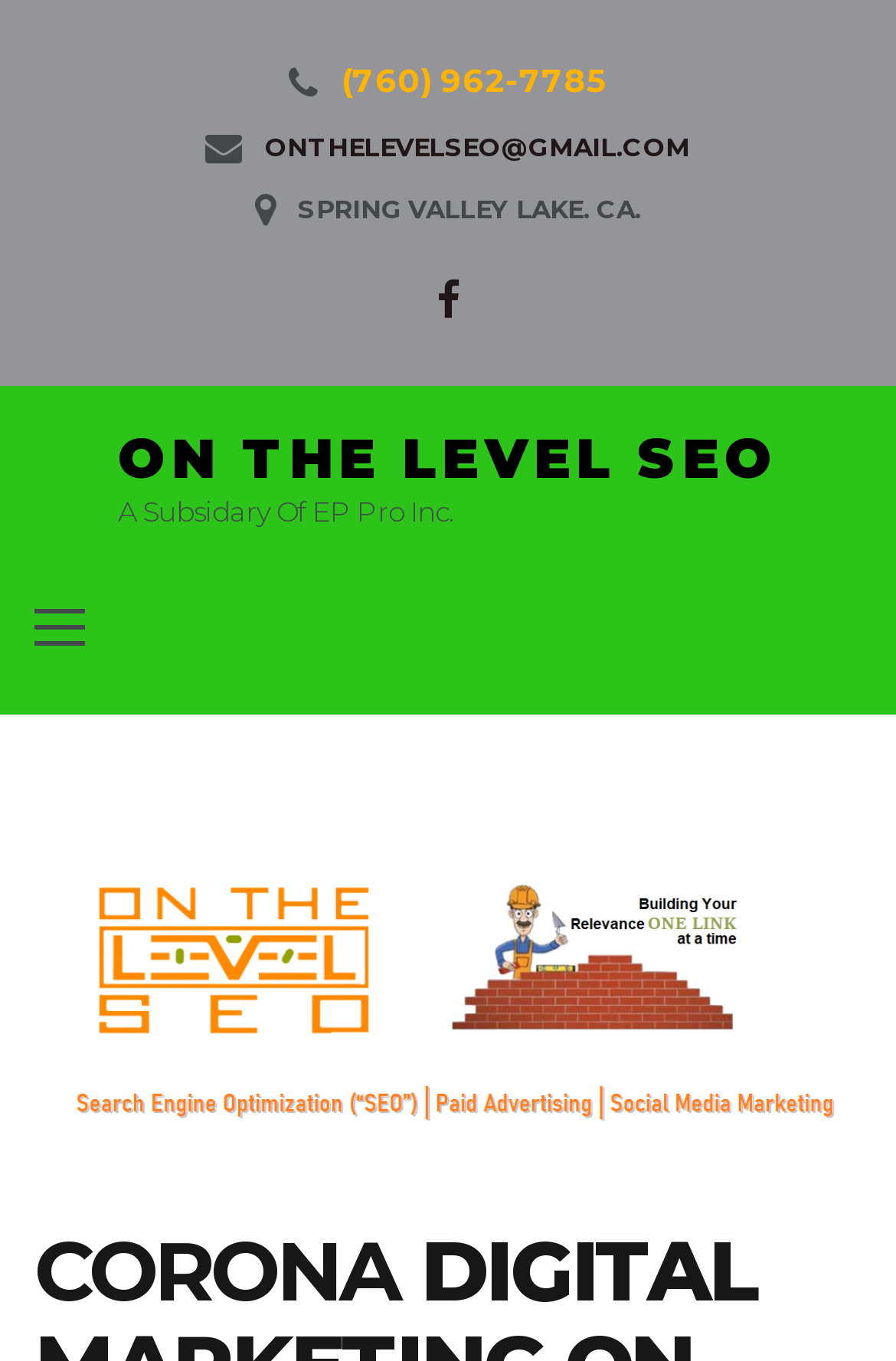Locate the UI element that matches the description (760) 962-7785 in the webpage screenshot. Return the bounding box coordinates in the format (top-left x, top-left y, bottom-right x, bottom-right y), with values ranging from 0 to 1.

[0.381, 0.042, 0.678, 0.078]